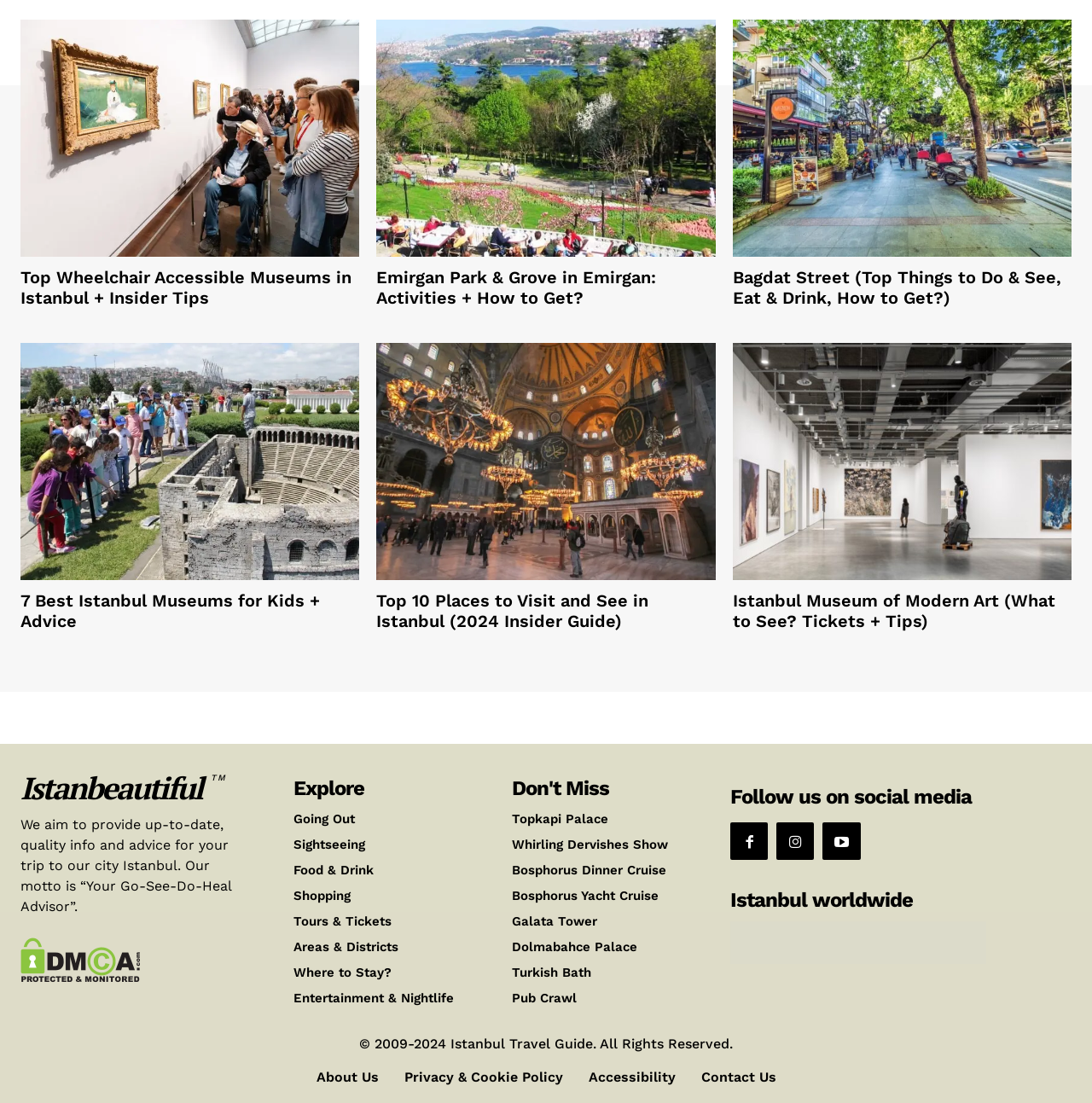What is the copyright year range of the website?
Give a single word or phrase as your answer by examining the image.

2009-2024